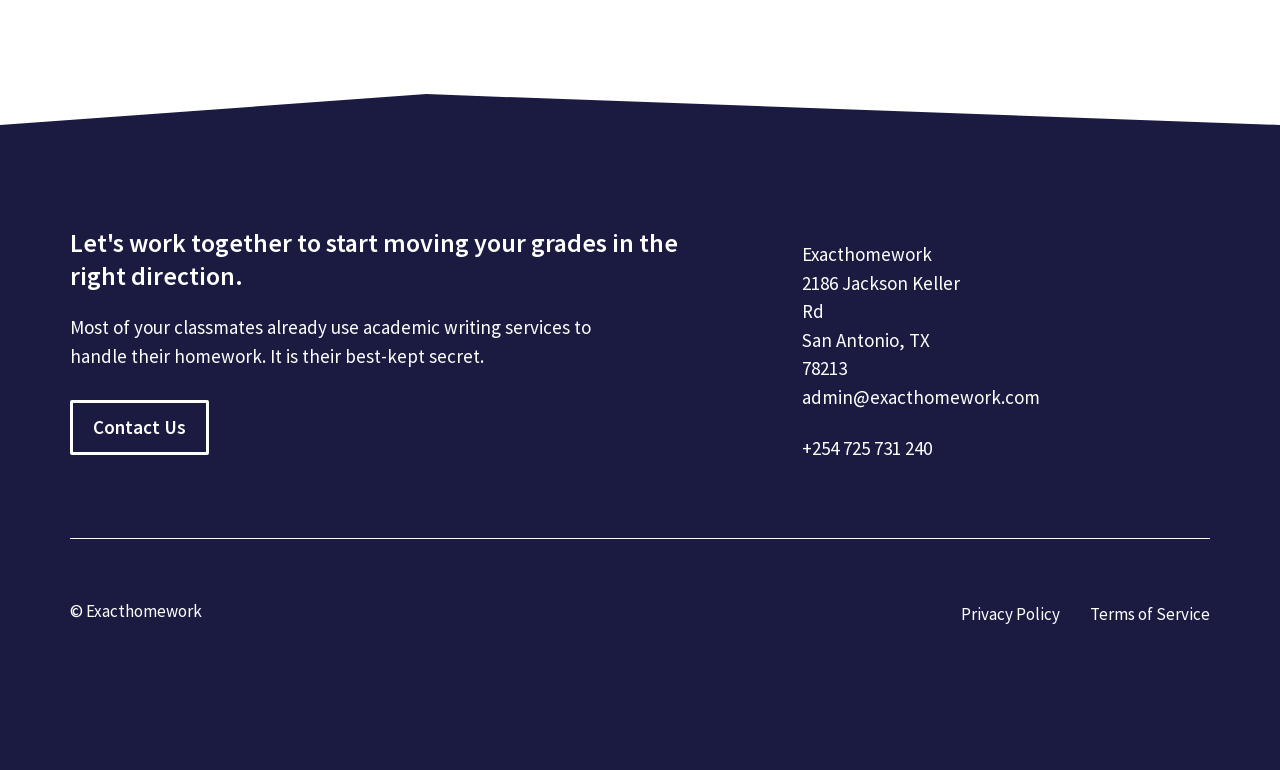Please answer the following question using a single word or phrase: 
What is the purpose of the website?

Academic writing services